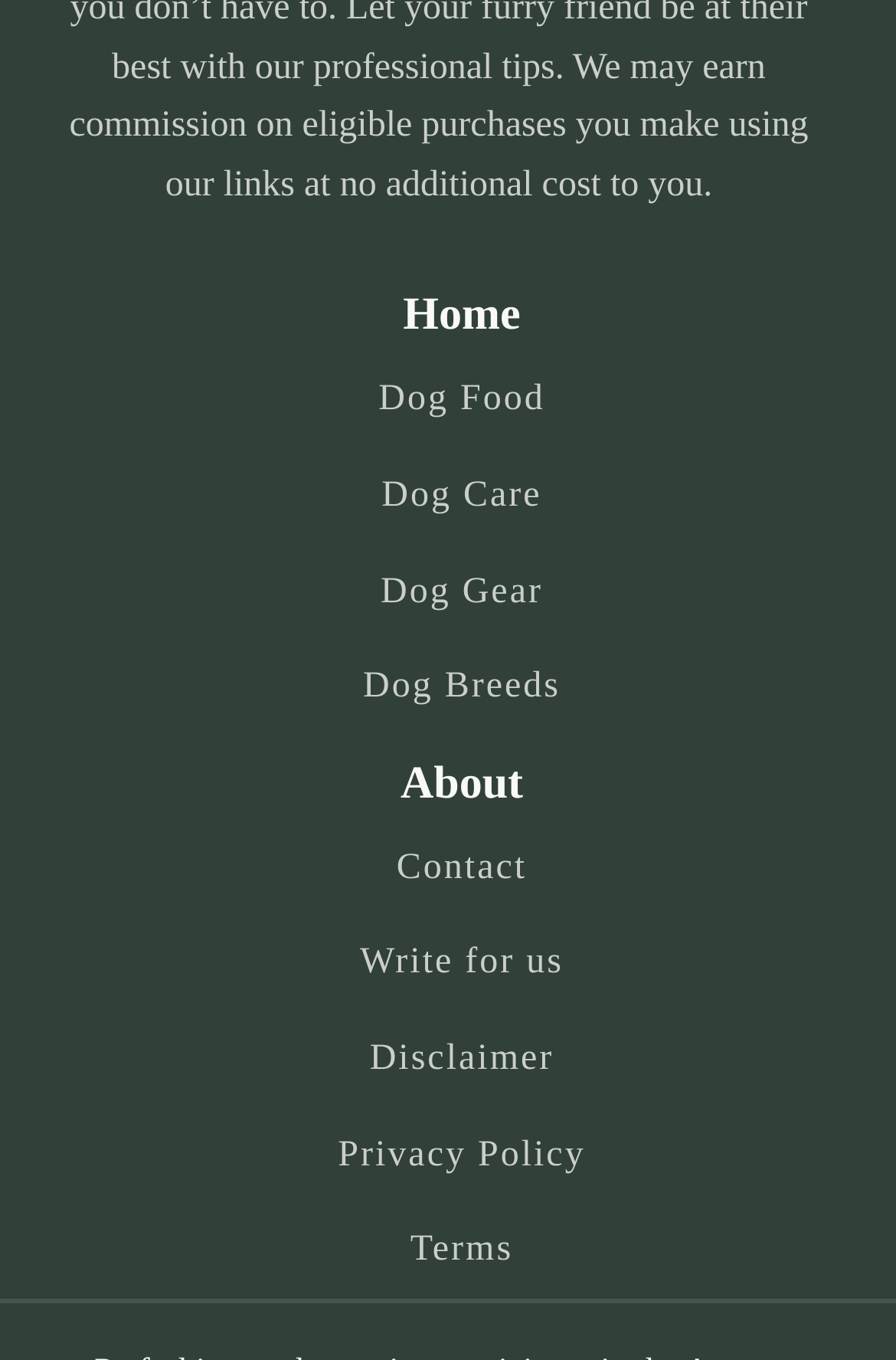How many main categories are there for dogs?
Please provide a detailed answer to the question.

By examining the links at the top of the webpage, I can see that there are four main categories related to dogs: 'Dog Food', 'Dog Care', 'Dog Gear', and 'Dog Breeds'.